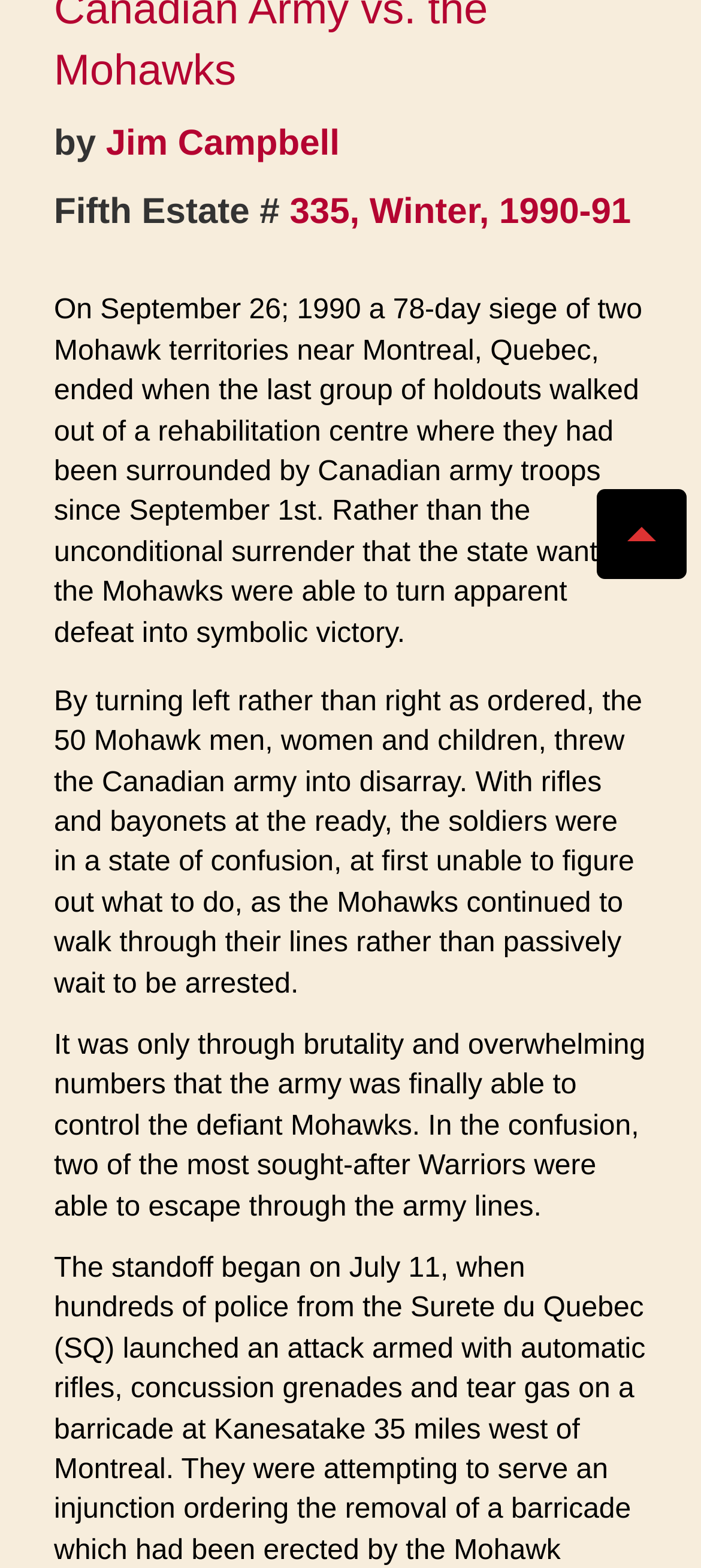Locate the bounding box of the user interface element based on this description: "Jim Campbell".

[0.151, 0.08, 0.484, 0.105]